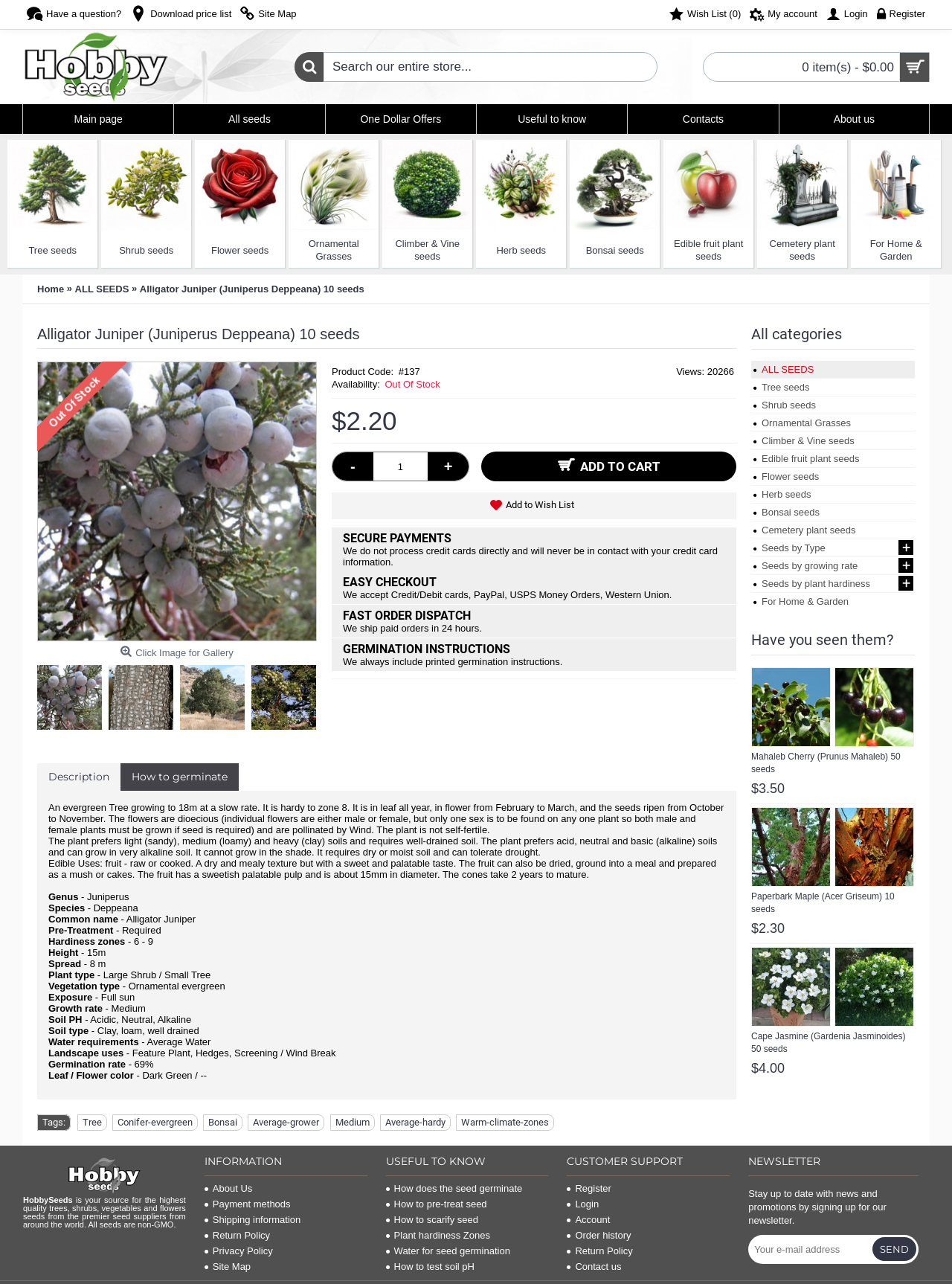Respond to the following query with just one word or a short phrase: 
What is the name of the online store?

HobbySeeds Store